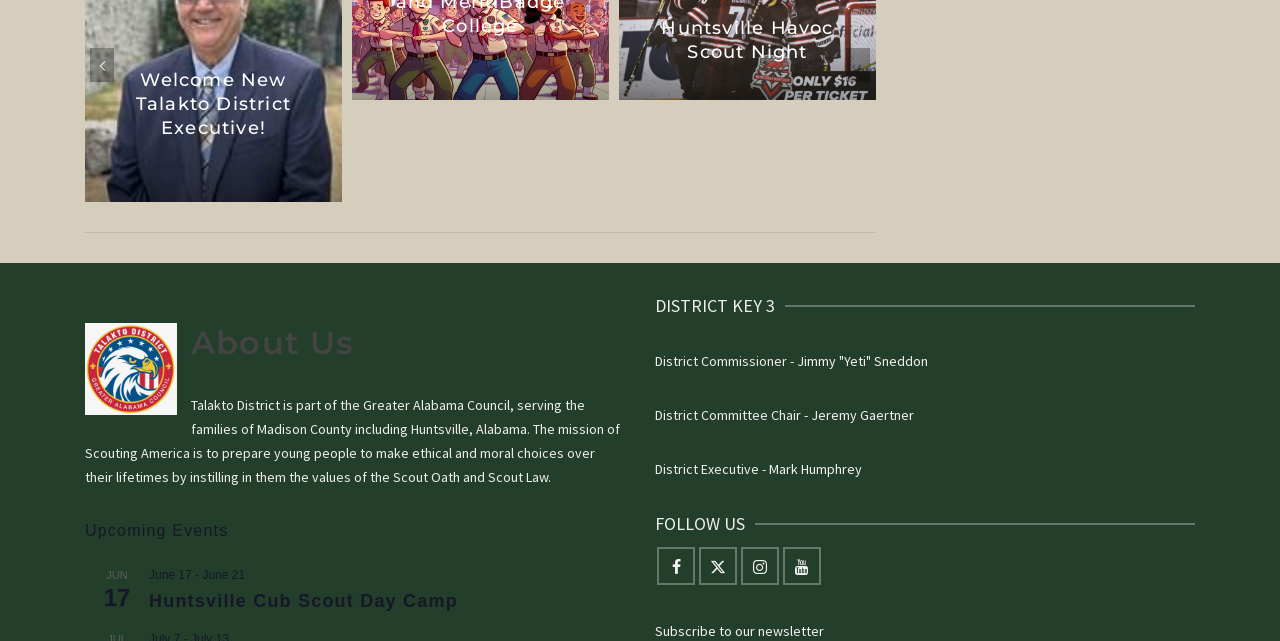Answer the question briefly using a single word or phrase: 
What social media platforms can you follow the district on?

Facebook, Twitter, Instagram, YouTube